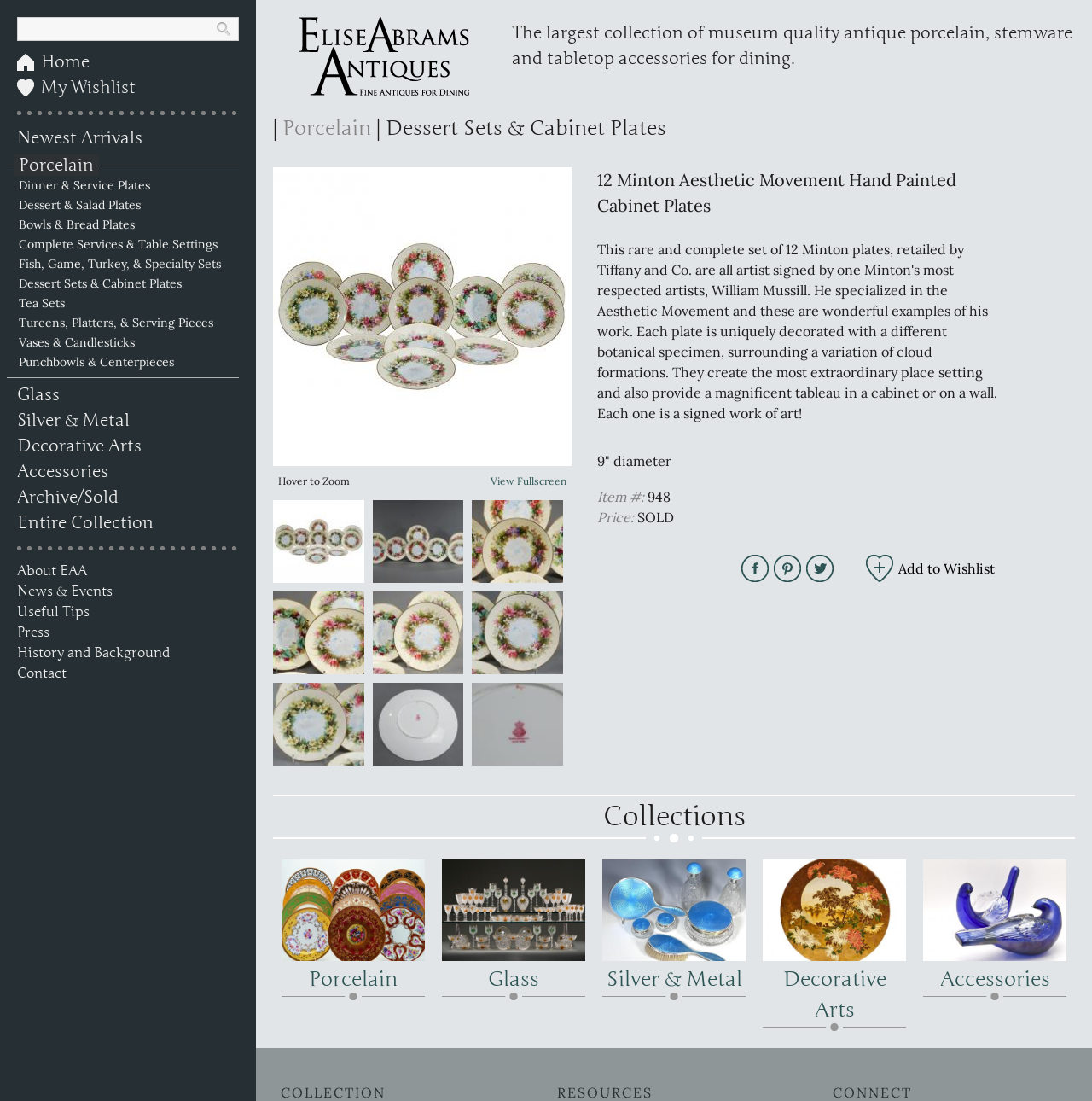Carefully examine the image and provide an in-depth answer to the question: What is the current status of the item?

The current status of the item can be found in the product description section, where it is written as 'Price: SOLD'.